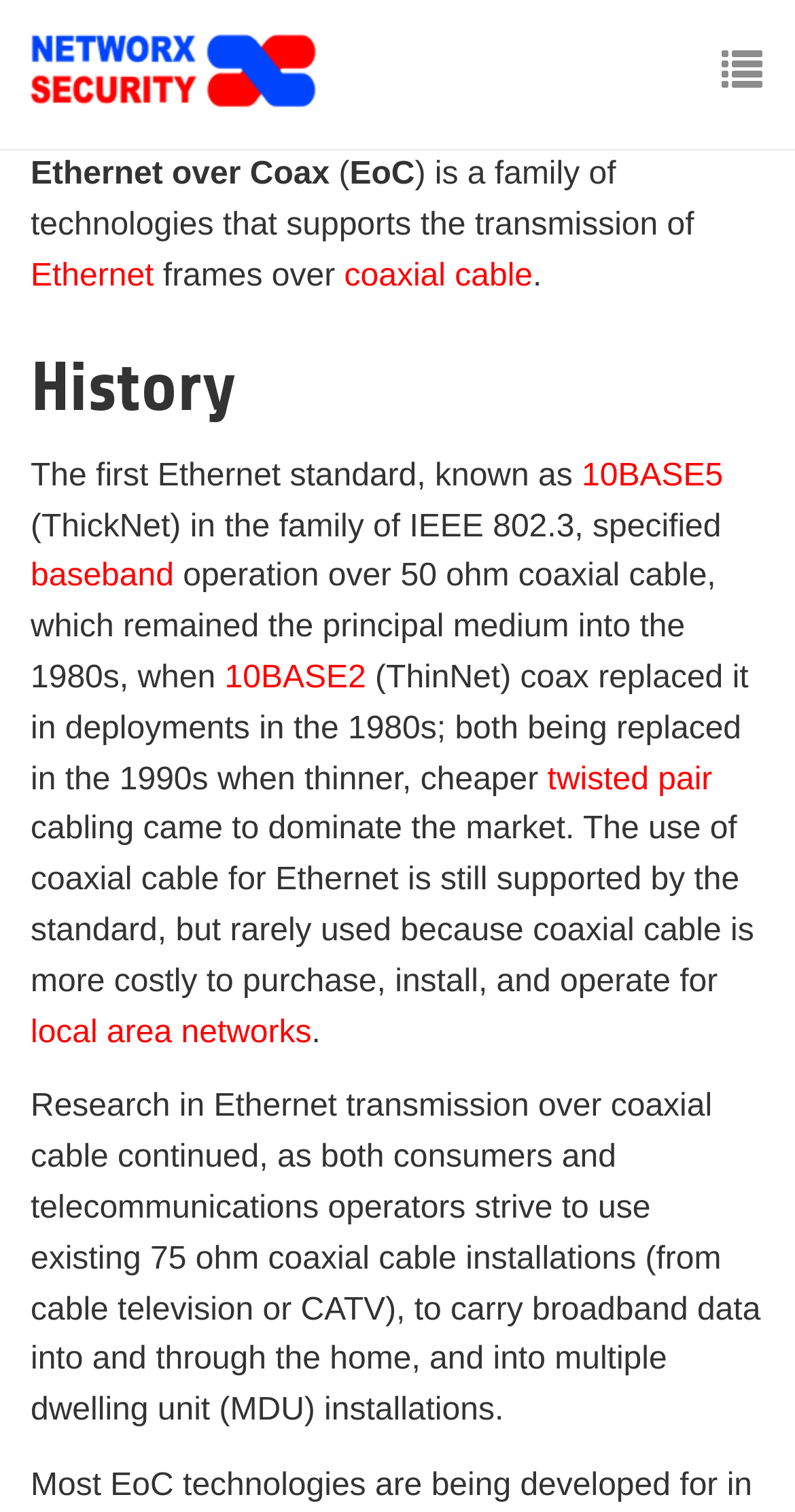Pinpoint the bounding box coordinates of the area that should be clicked to complete the following instruction: "Read about 10BASE5". The coordinates must be given as four float numbers between 0 and 1, i.e., [left, top, right, bottom].

[0.732, 0.303, 0.91, 0.326]